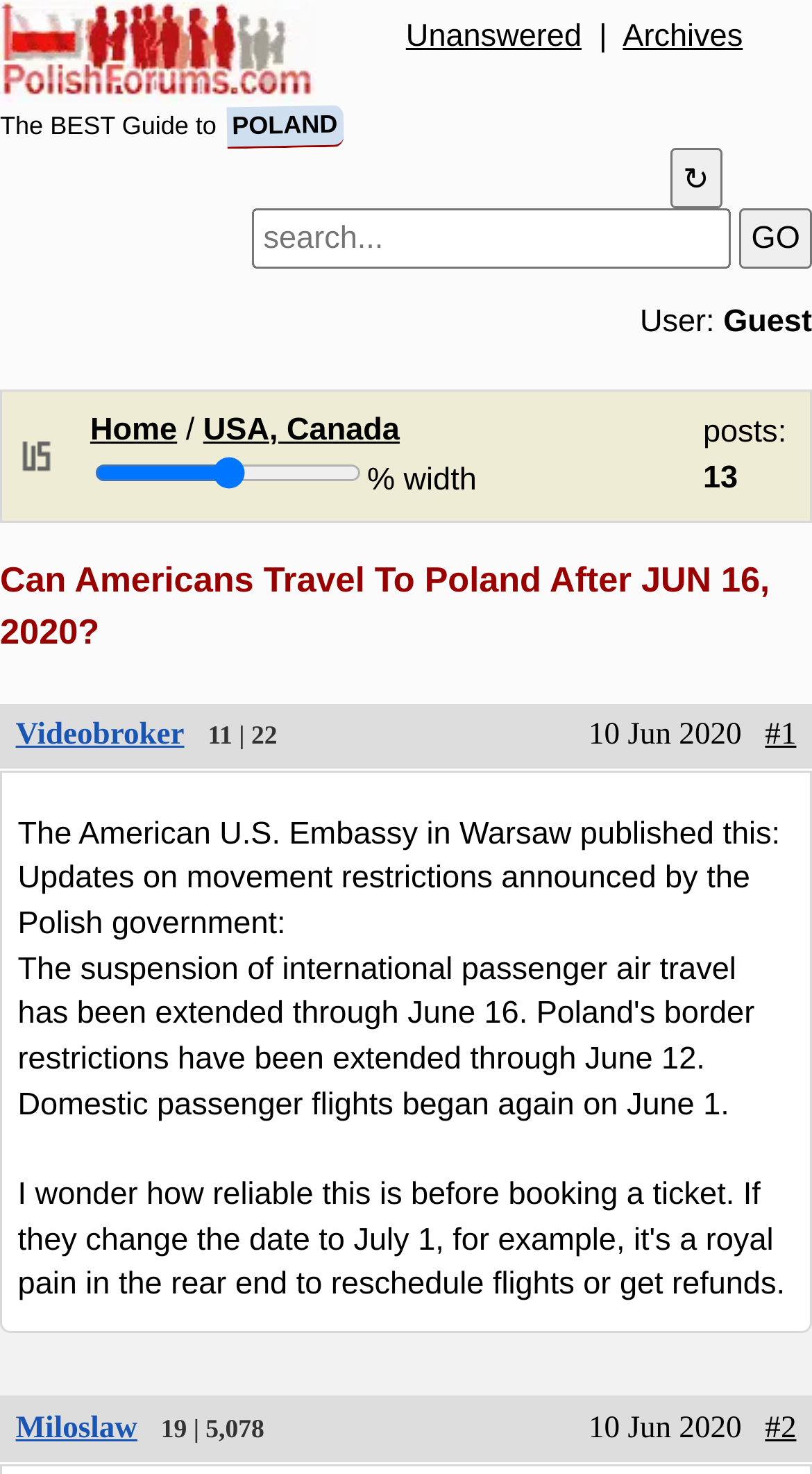Please look at the image and answer the question with a detailed explanation: What is the date of the latest update?

I looked at the article section and found the latest update with the date '10 Jun 2020'.